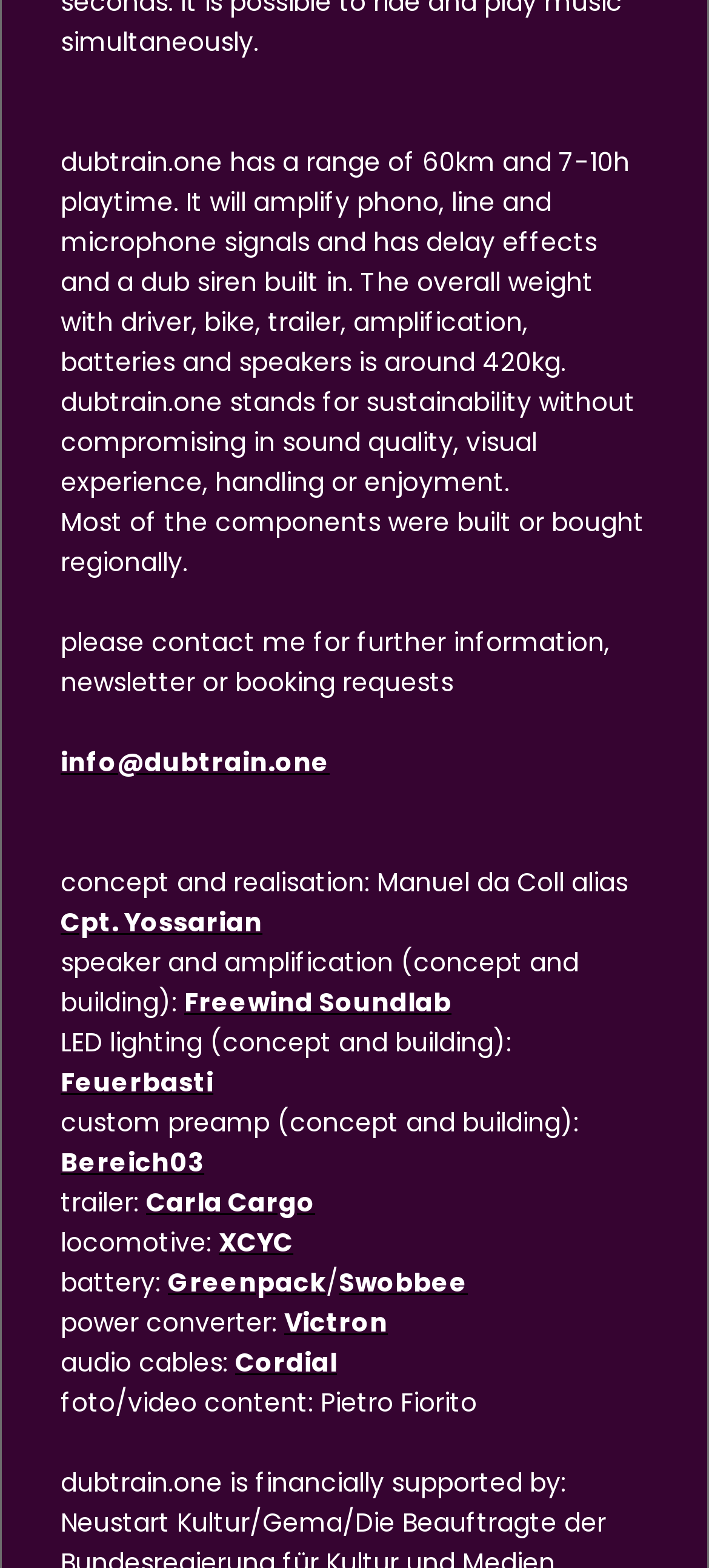Determine the bounding box coordinates for the clickable element required to fulfill the instruction: "contact the owner via email". Provide the coordinates as four float numbers between 0 and 1, i.e., [left, top, right, bottom].

[0.086, 0.474, 0.465, 0.497]